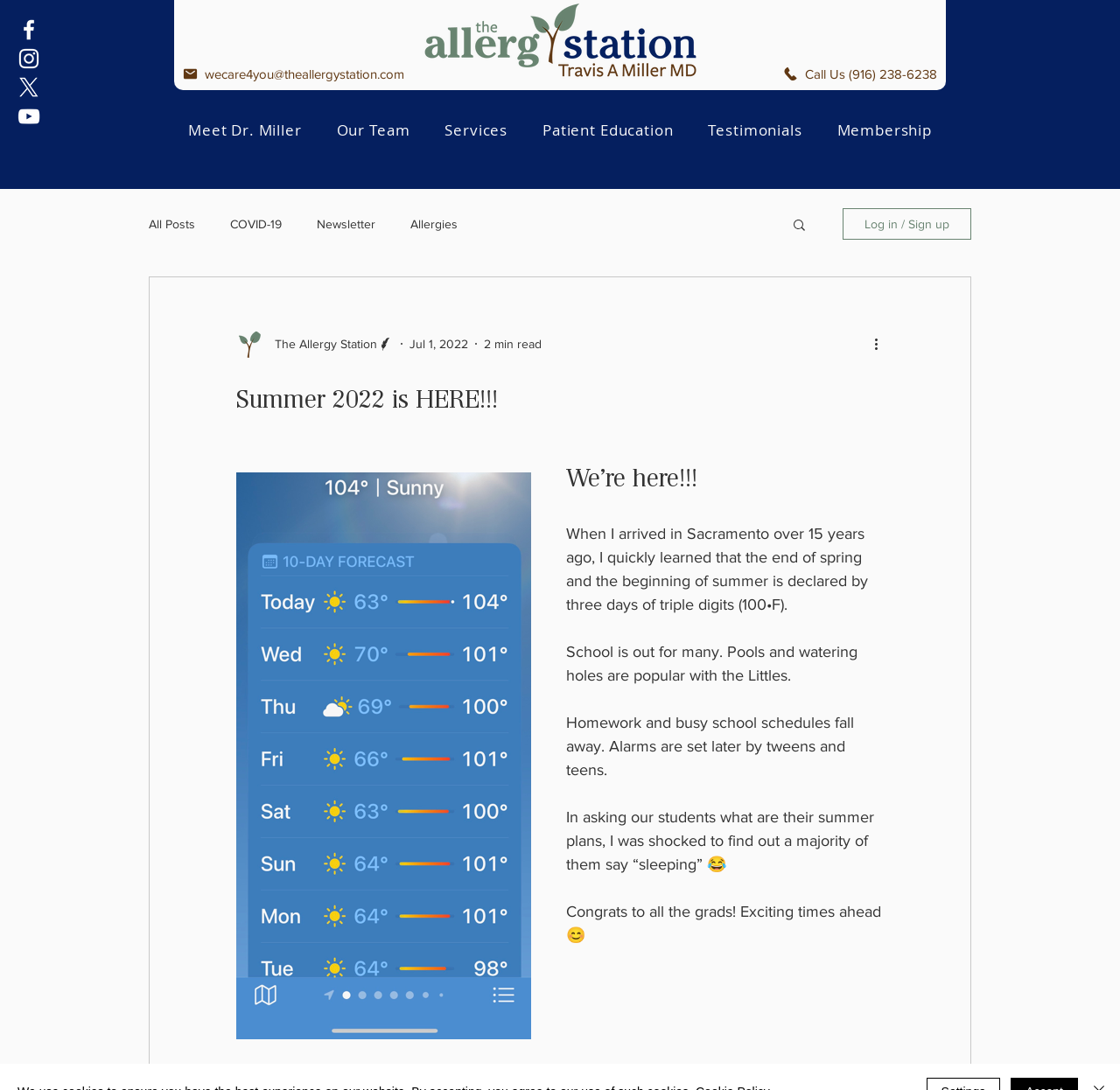Determine the bounding box coordinates of the clickable region to execute the instruction: "Check the weather forecast for 100 degree days". The coordinates should be four float numbers between 0 and 1, denoted as [left, top, right, bottom].

[0.211, 0.433, 0.474, 0.953]